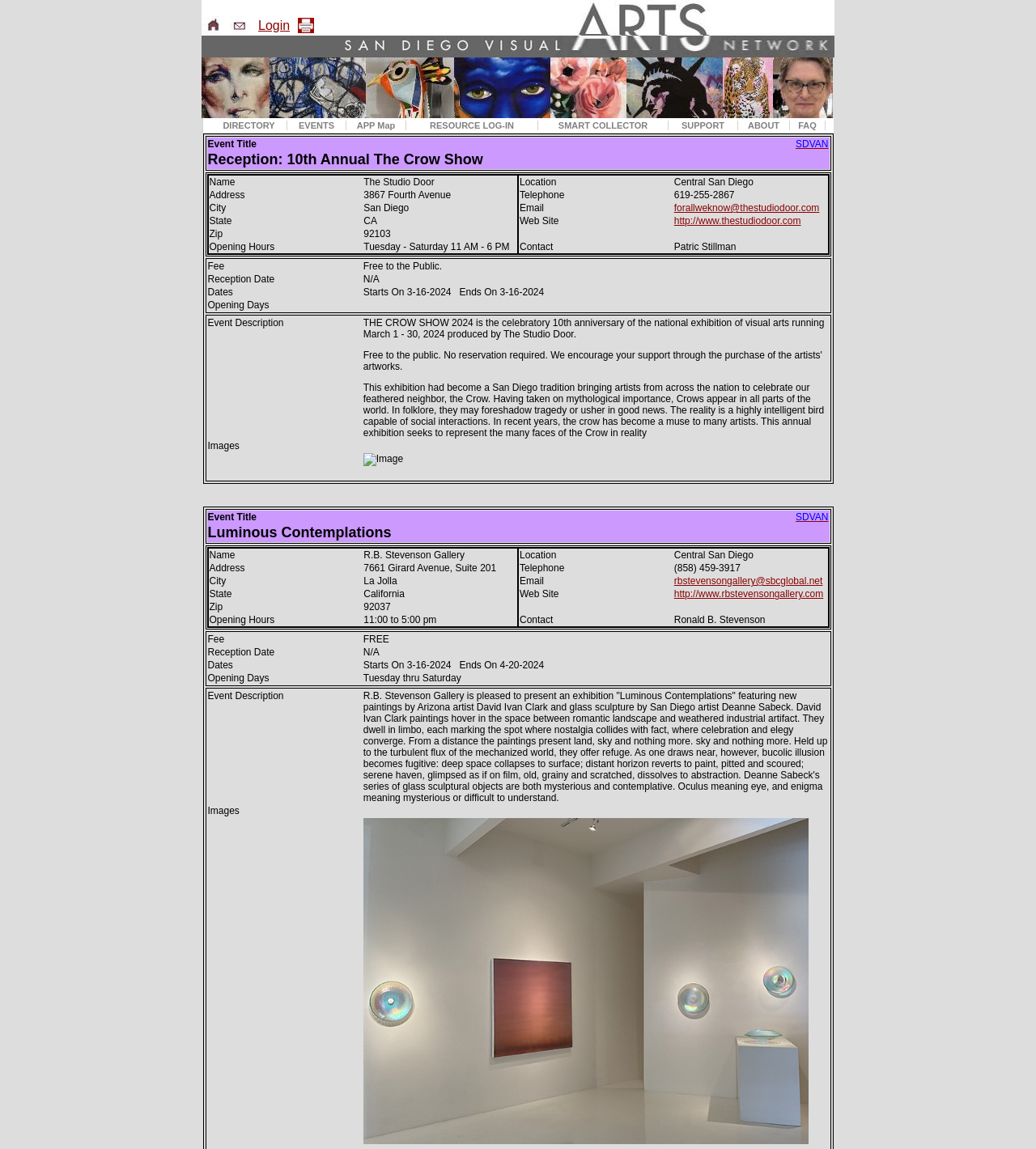Locate the bounding box coordinates of the area you need to click to fulfill this instruction: 'Contact Patric Stillman'. The coordinates must be in the form of four float numbers ranging from 0 to 1: [left, top, right, bottom].

[0.501, 0.153, 0.799, 0.22]